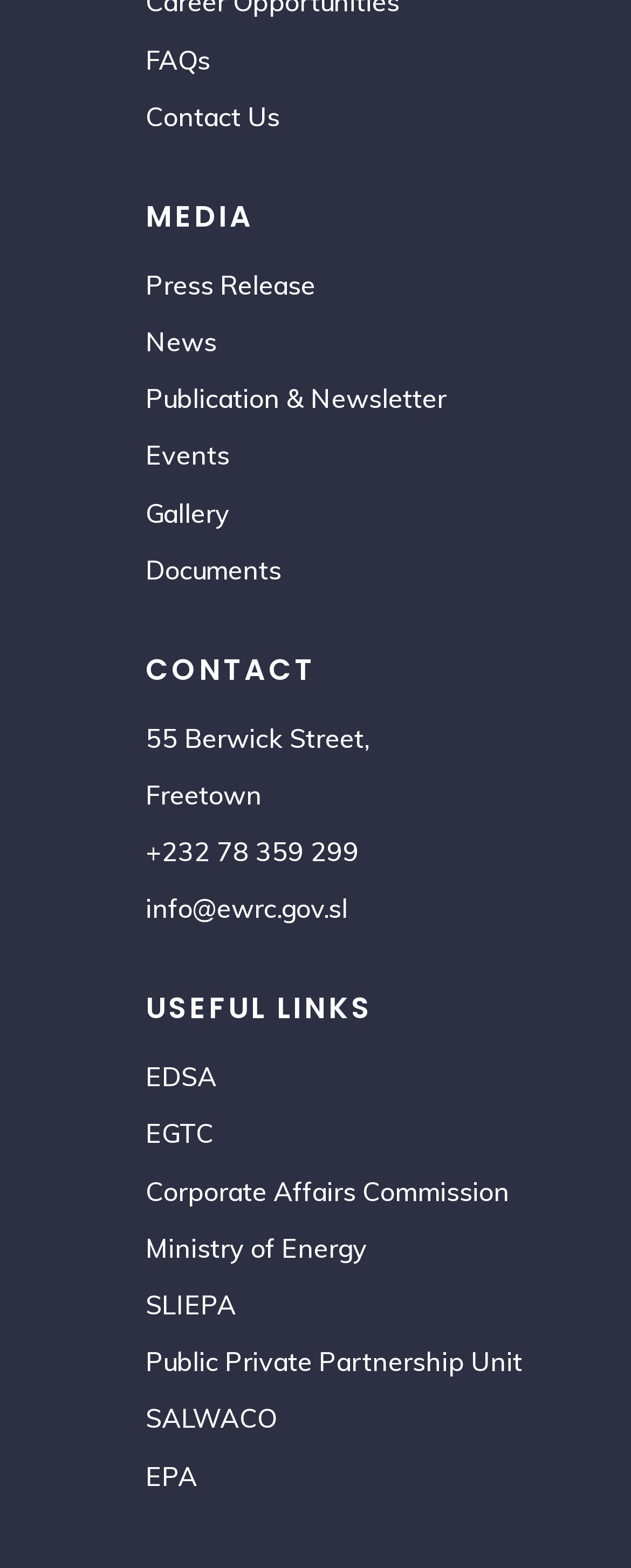Identify the bounding box coordinates for the element you need to click to achieve the following task: "Contact Us". Provide the bounding box coordinates as four float numbers between 0 and 1, in the form [left, top, right, bottom].

[0.231, 0.064, 0.444, 0.084]